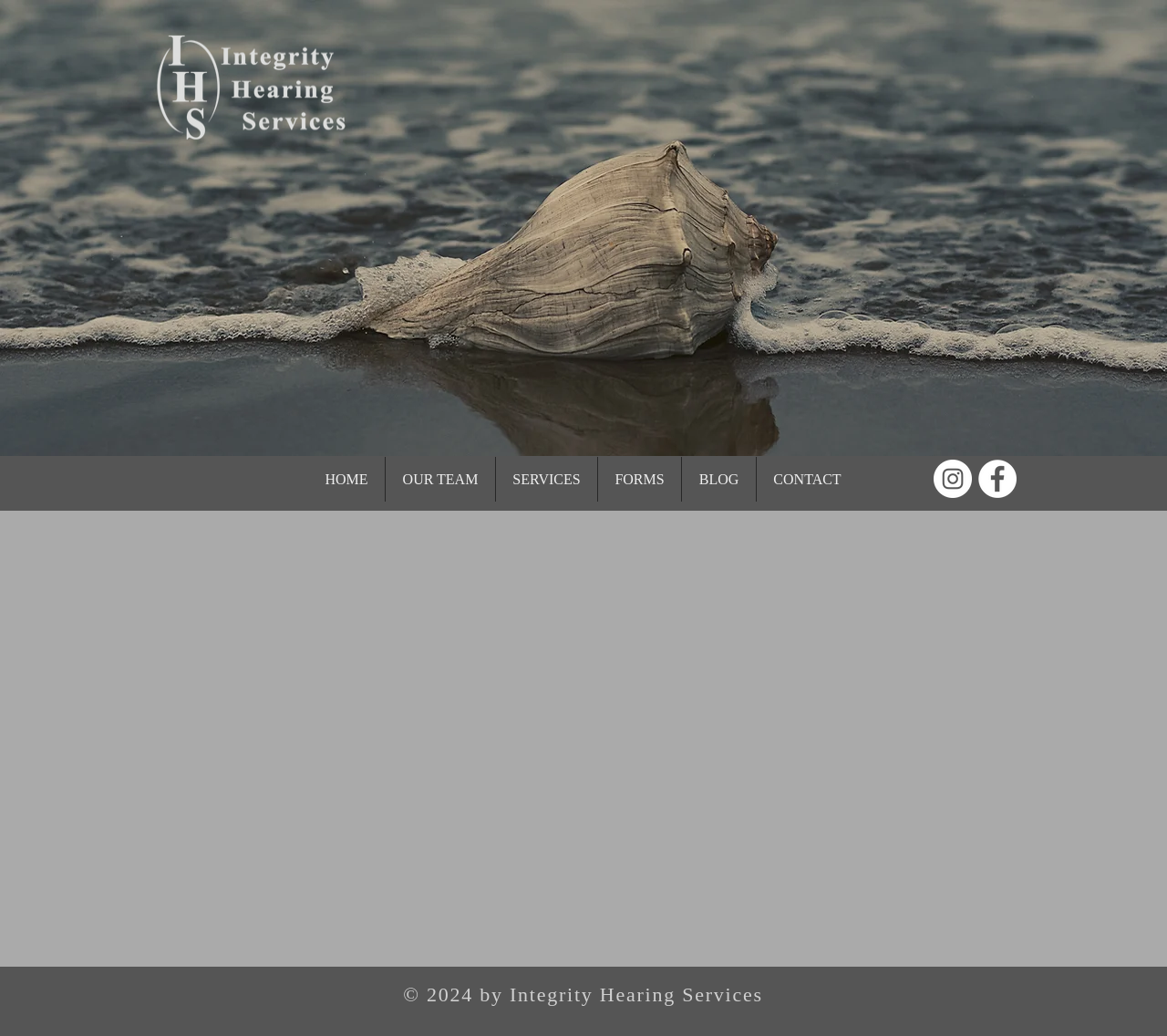Please identify the bounding box coordinates of the element that needs to be clicked to perform the following instruction: "explore E-Cigarettes (Vape Juices/e-liquids)".

None